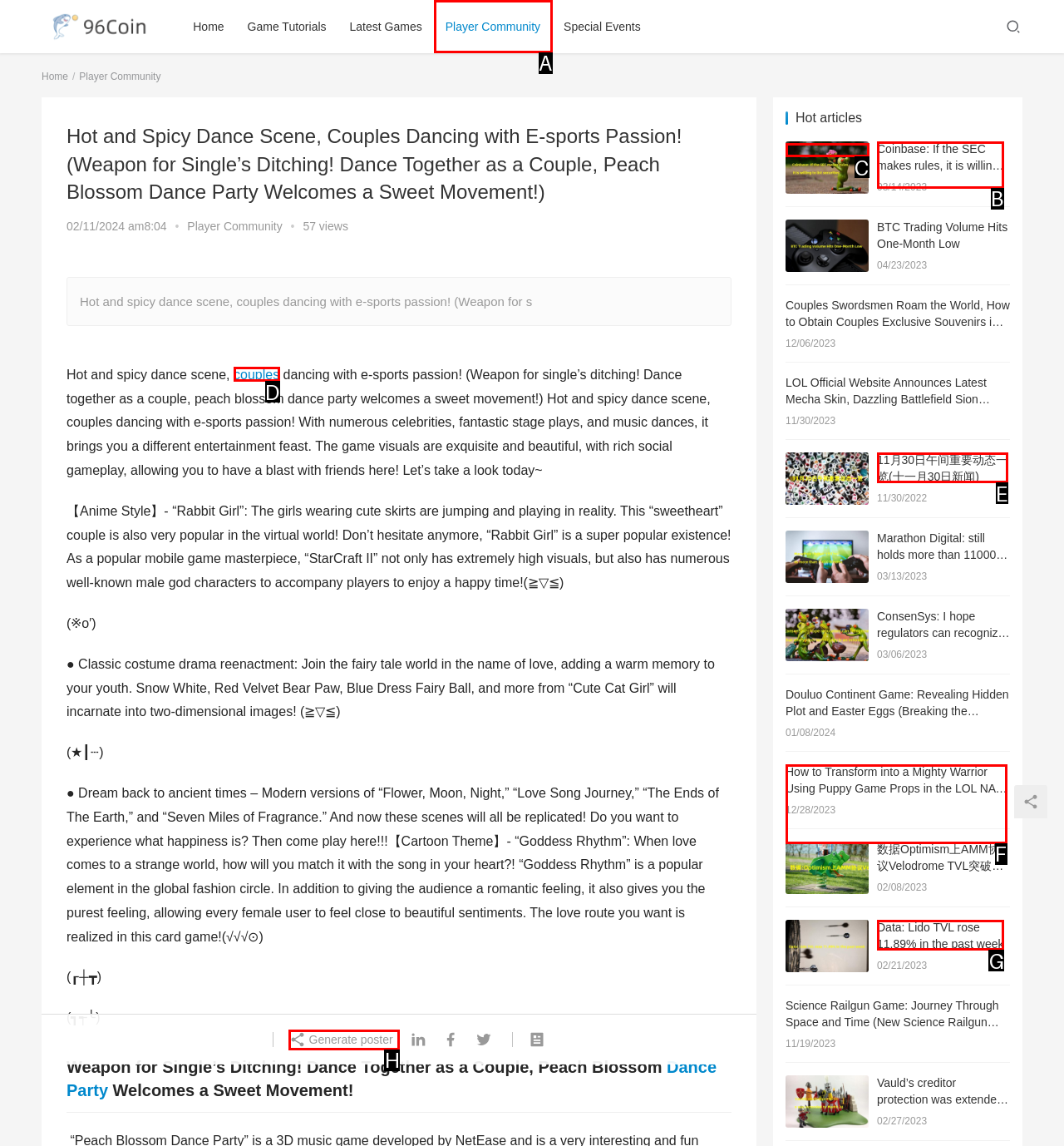Identify the letter of the option to click in order to Explore the 'Player Community'. Answer with the letter directly.

A